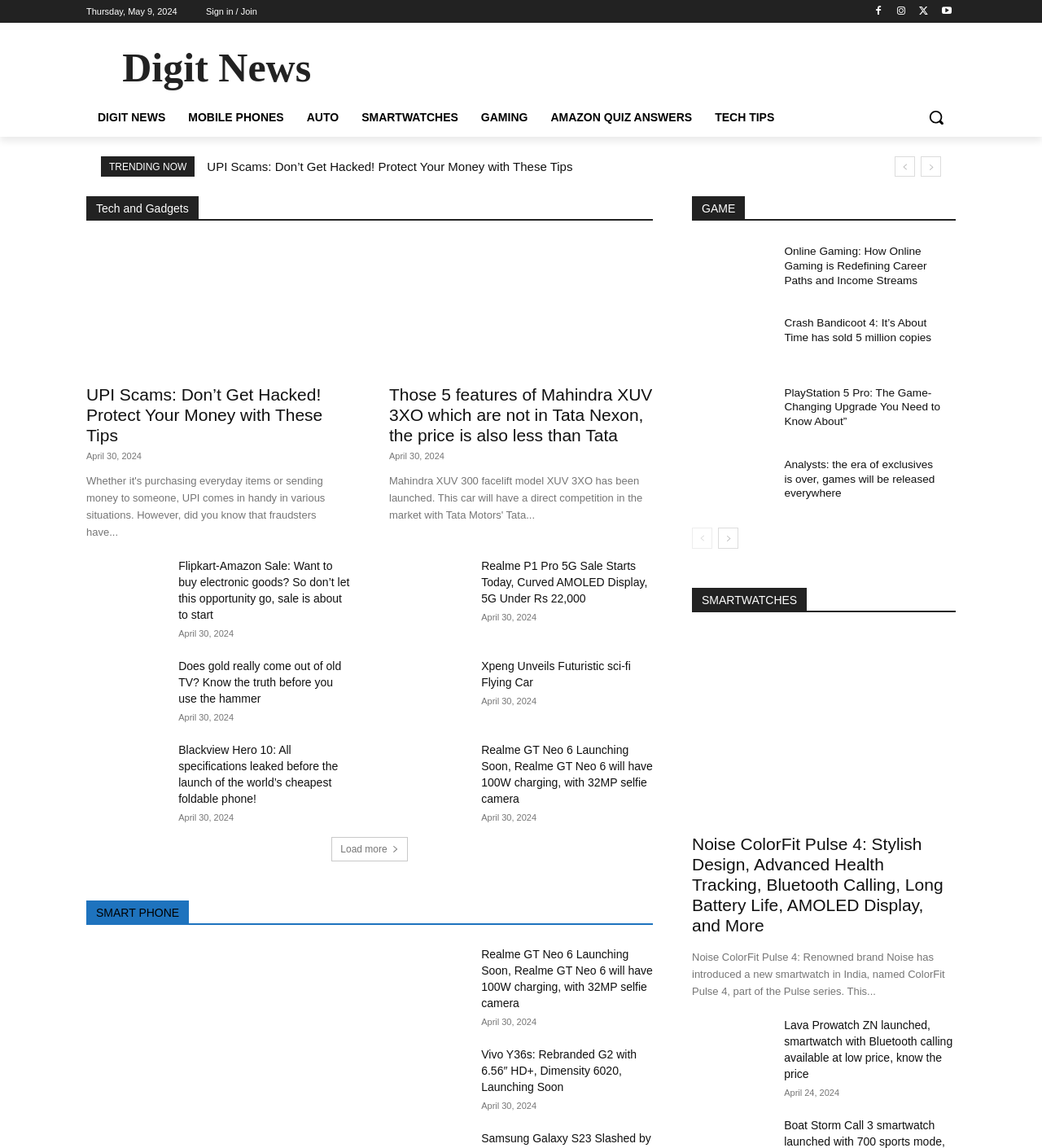Given the element description "Oakley Sunglassess" in the screenshot, predict the bounding box coordinates of that UI element.

None